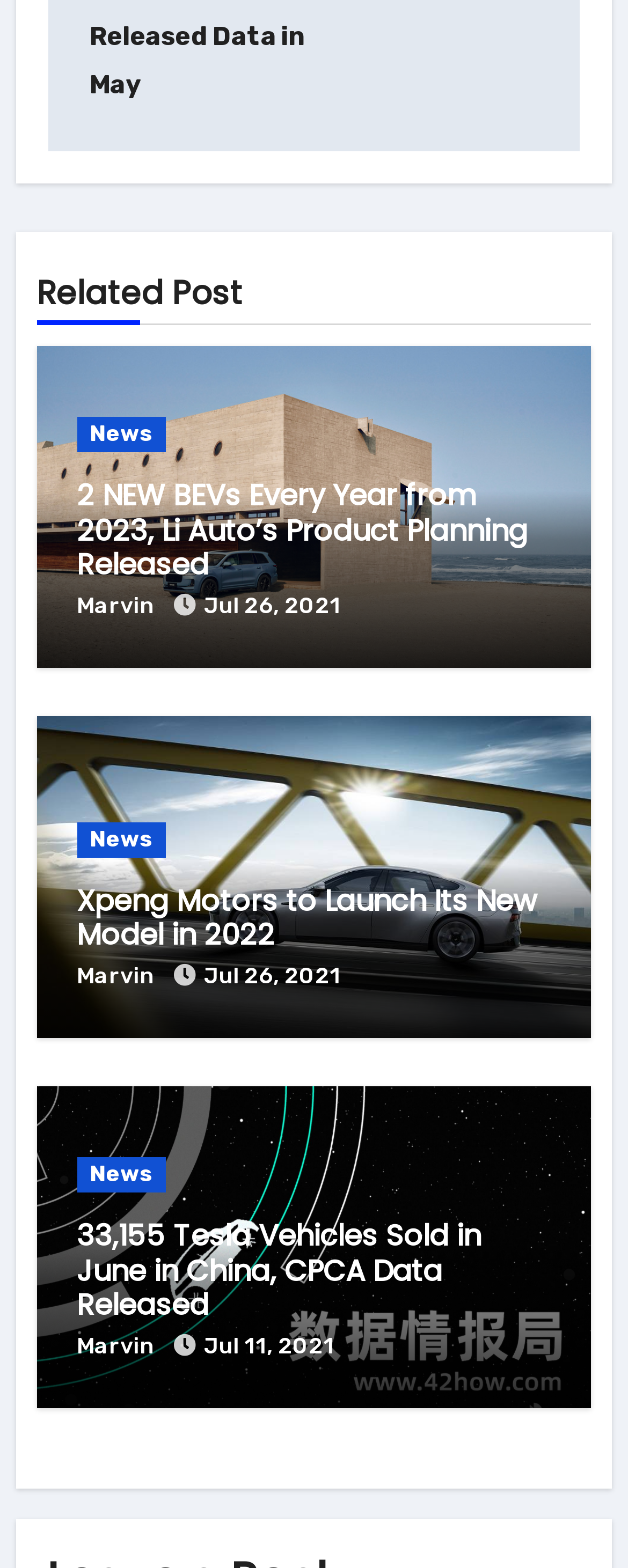What is the category of the first post?
Look at the webpage screenshot and answer the question with a detailed explanation.

The first post has a heading '2 NEW BEVs Every Year from 2023, Li Auto’s Product Planning Released' and a link 'News' below it, indicating that the category of the first post is News.